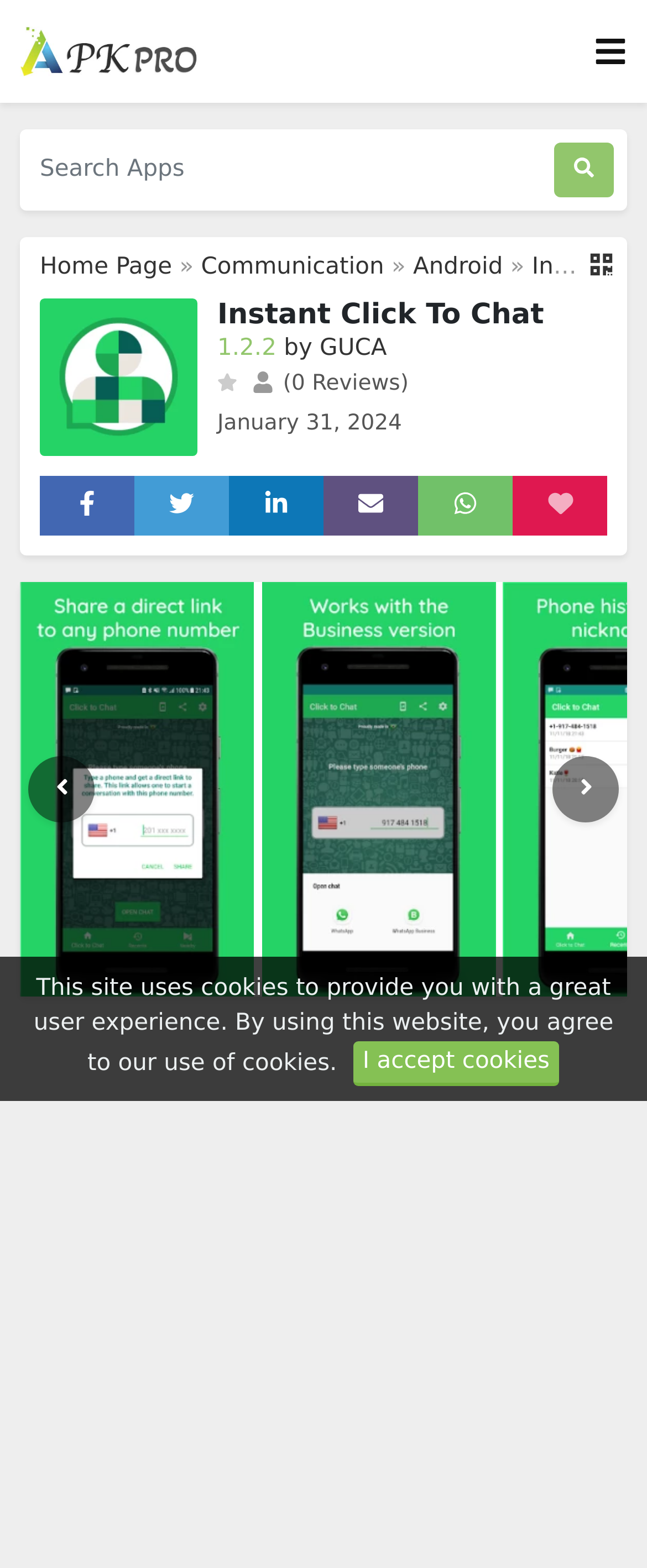Please find and generate the text of the main heading on the webpage.

Instant Click To Chat